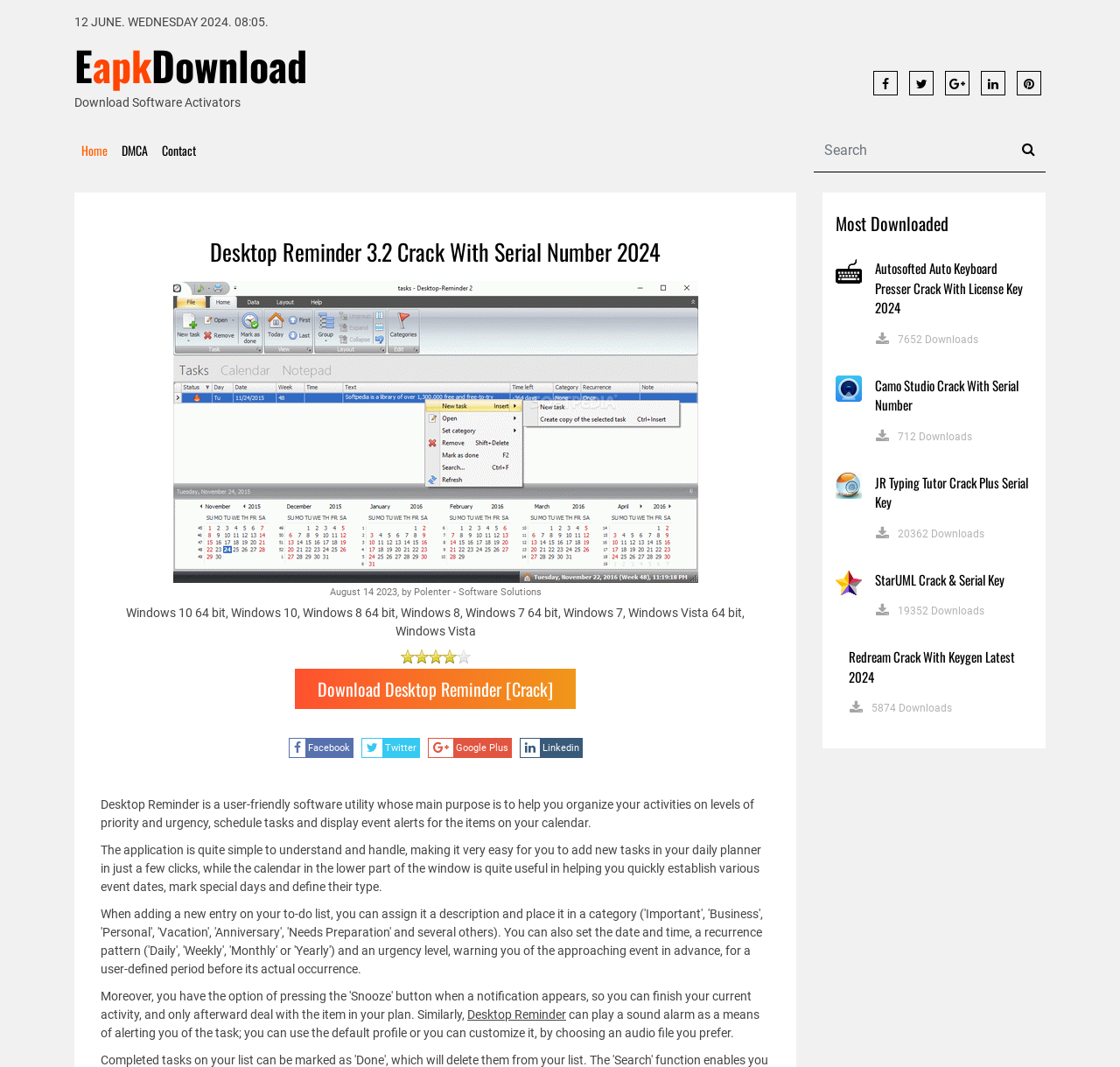Determine the bounding box coordinates for the area that should be clicked to carry out the following instruction: "Check most downloaded software".

[0.746, 0.197, 0.922, 0.221]